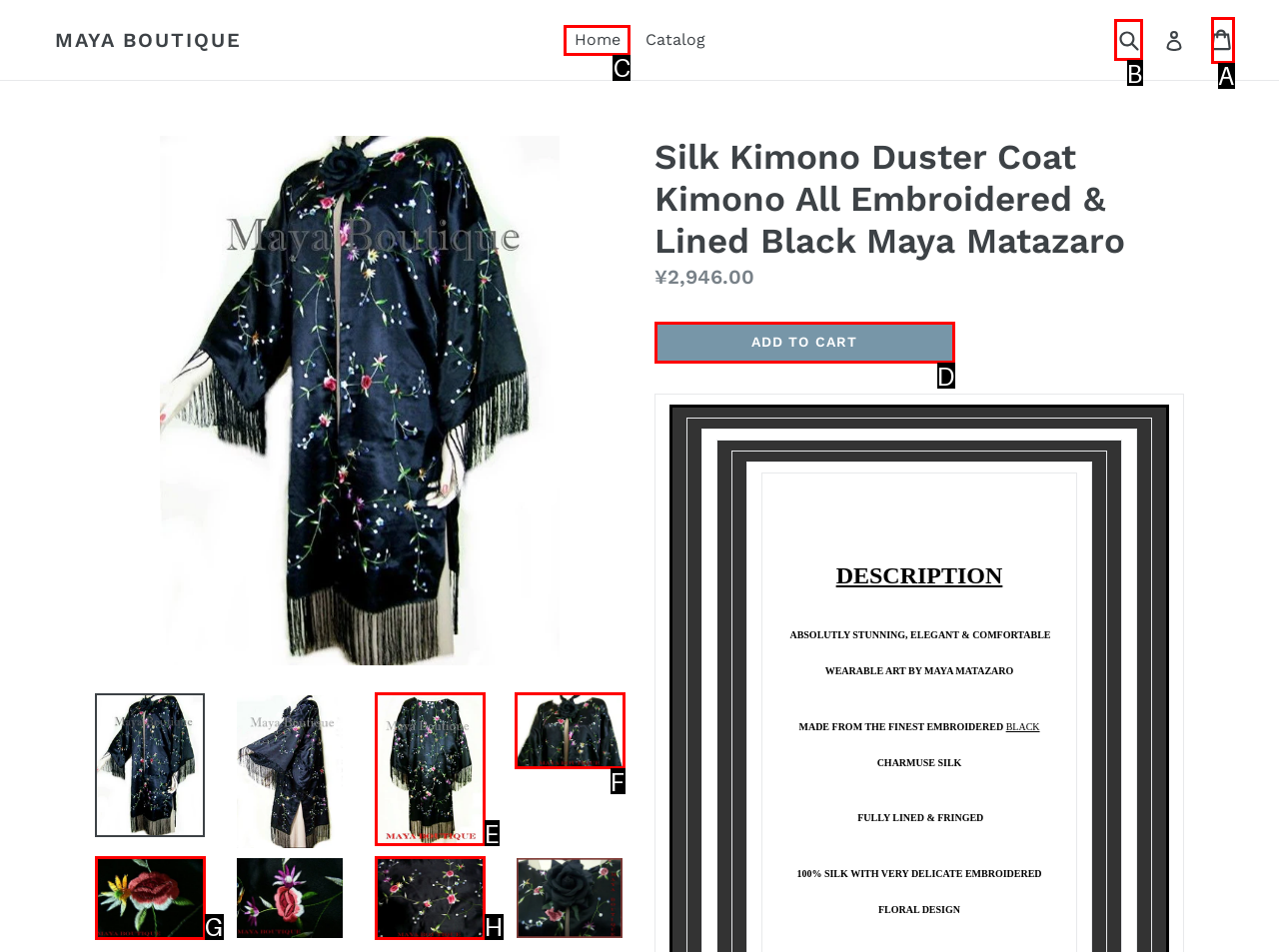Find the HTML element that matches the description provided: Add to cart
Answer using the corresponding option letter.

D